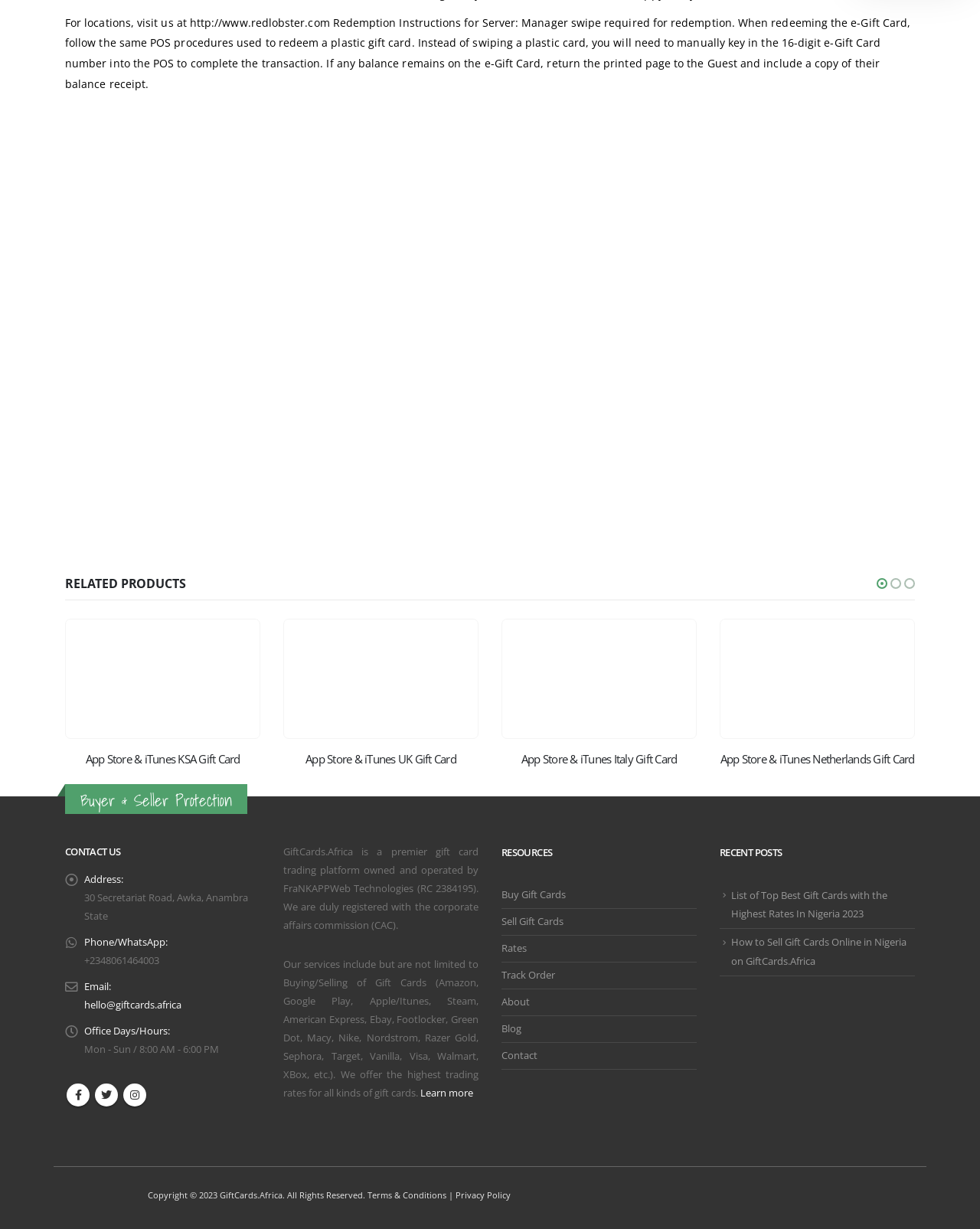Based on the image, provide a detailed and complete answer to the question: 
What is the address of GiftCards.Africa?

The address of GiftCards.Africa can be found in the CONTACT US section of the webpage, which is 30 Secretariat Road, Awka, Anambra State.